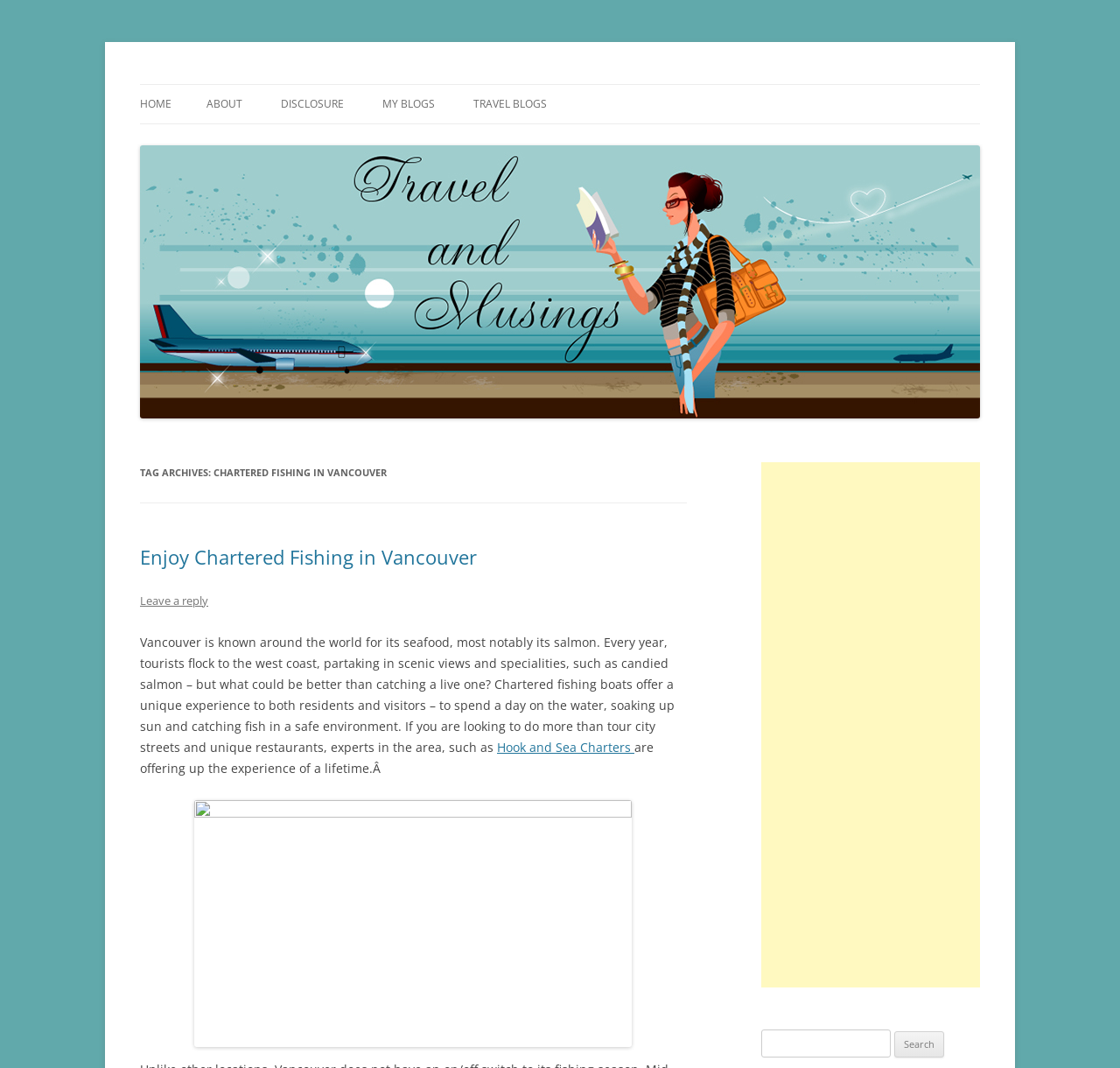What is the author's tone in this blog post?
Please provide a single word or phrase based on the screenshot.

Informative